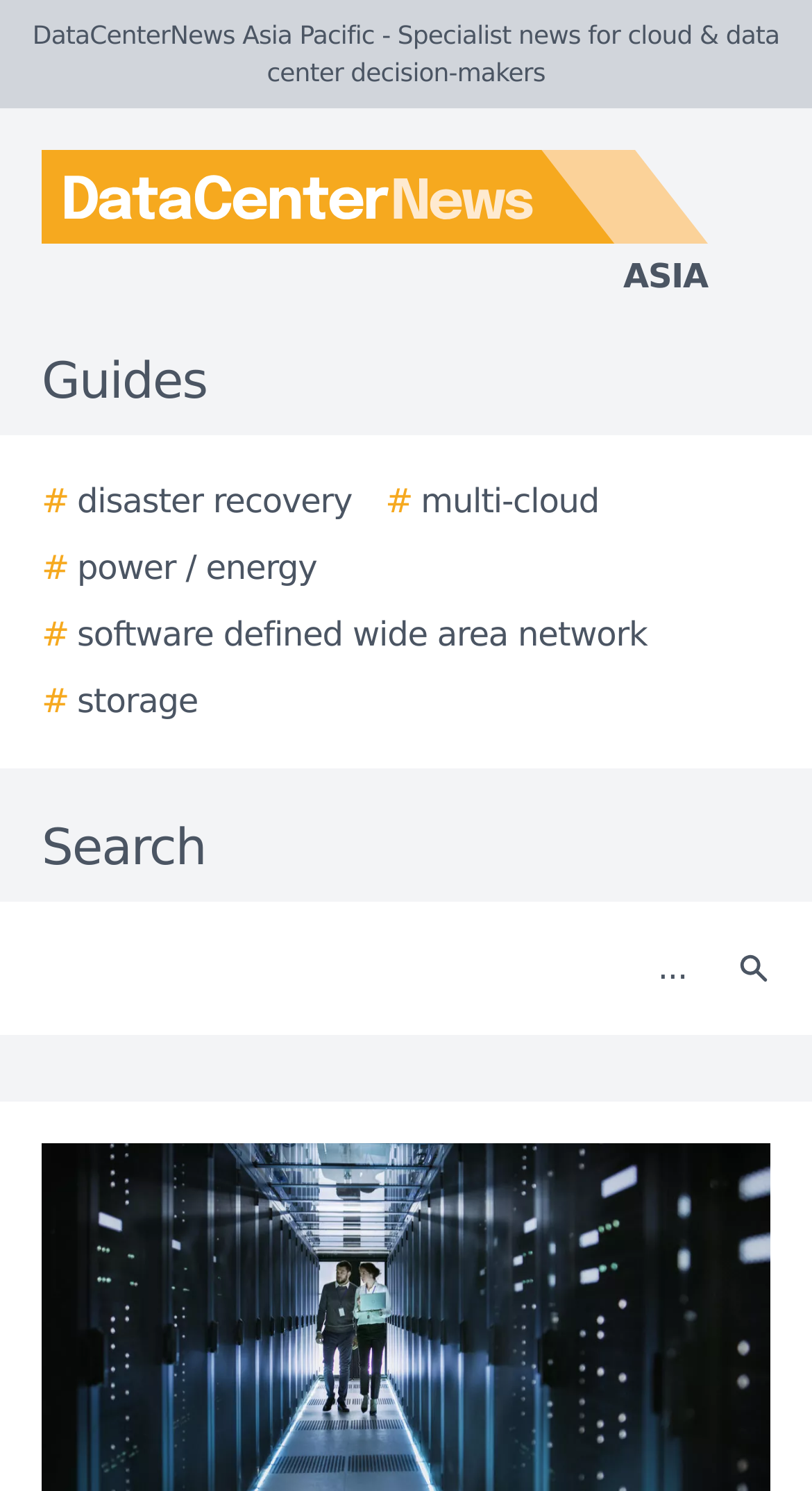Generate a thorough description of the webpage.

The webpage appears to be a news website focused on the data center industry, specifically DataCenterNews Asia Pacific. At the top of the page, there is a logo of DataCenterNews Asia Pacific, accompanied by a text label "DataCenterNews Asia Pacific - Specialist news for cloud & data center decision-makers". 

Below the logo, there is a navigation menu with several links, including "Guides", "# disaster recovery", "# multi-cloud", "# power / energy", "# software defined wide area network", and "# storage". These links are positioned horizontally, with "Guides" on the left and "# storage" on the right.

Further down, there is a search bar with a label "Search" and a search button on the right side of the bar. The search button contains a small icon. 

The main content of the webpage is not explicitly described in the accessibility tree, but the meta description suggests that it may be related to the topic of high-power density data centers and their growing popularity in the industry.